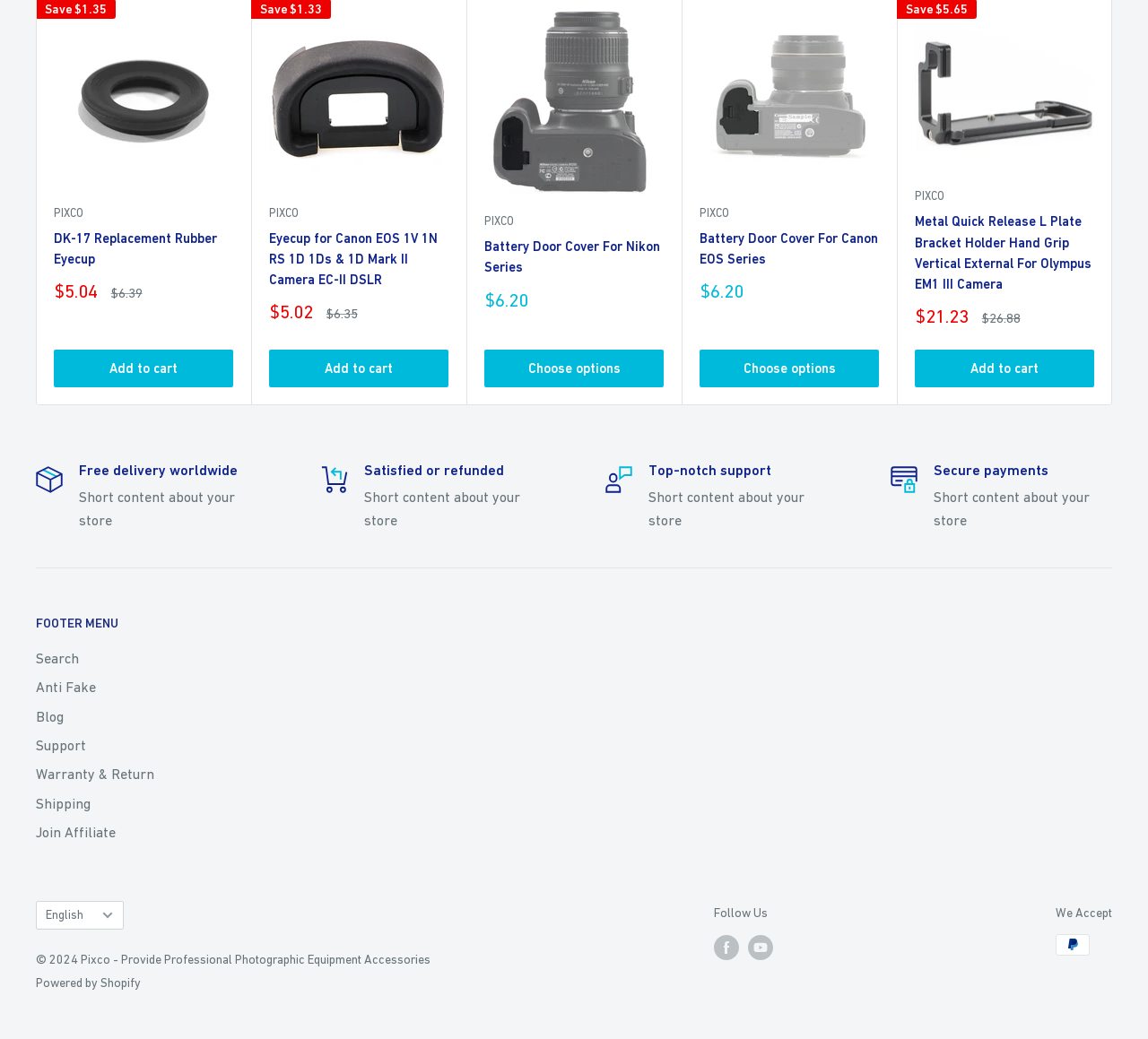What is the price of the 'DK-17 Replacement Rubber Eyecup'?
Using the details shown in the screenshot, provide a comprehensive answer to the question.

I looked at the 'Sale price' text next to the 'DK-17 Replacement Rubber Eyecup' link and found the price to be $5.04.